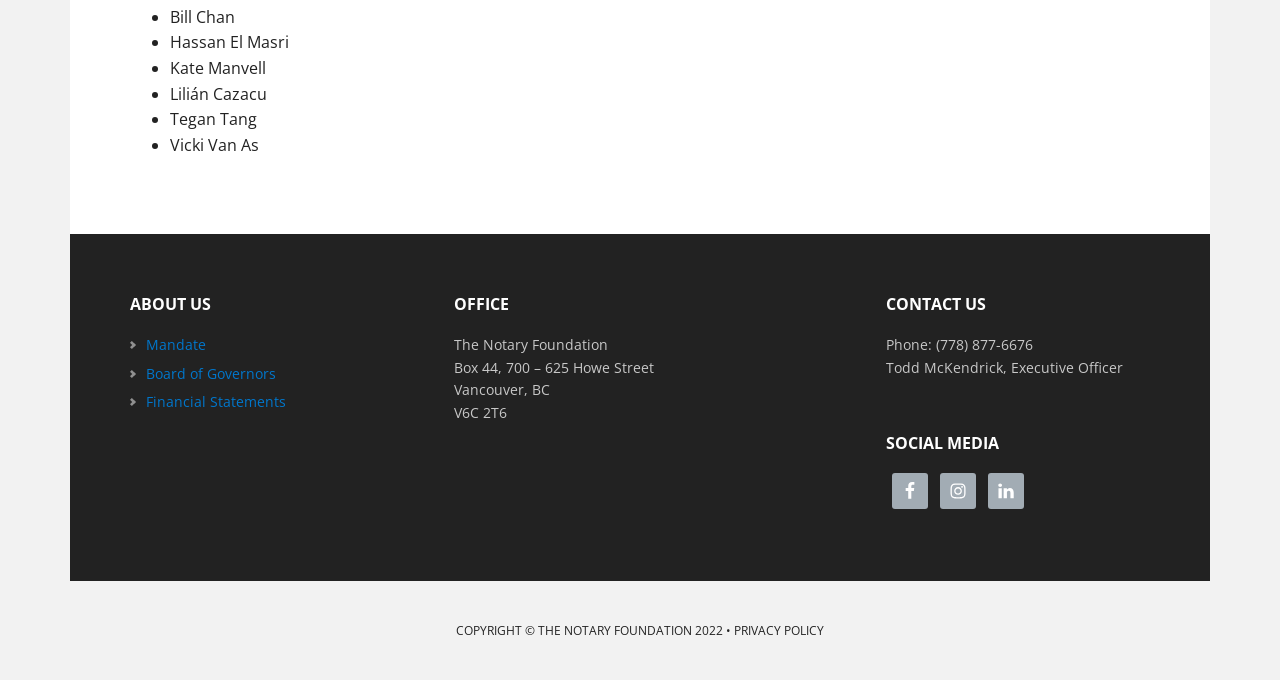Given the description of the UI element: "Isaac Fowler", predict the bounding box coordinates in the form of [left, top, right, bottom], with each value being a float between 0 and 1.

None